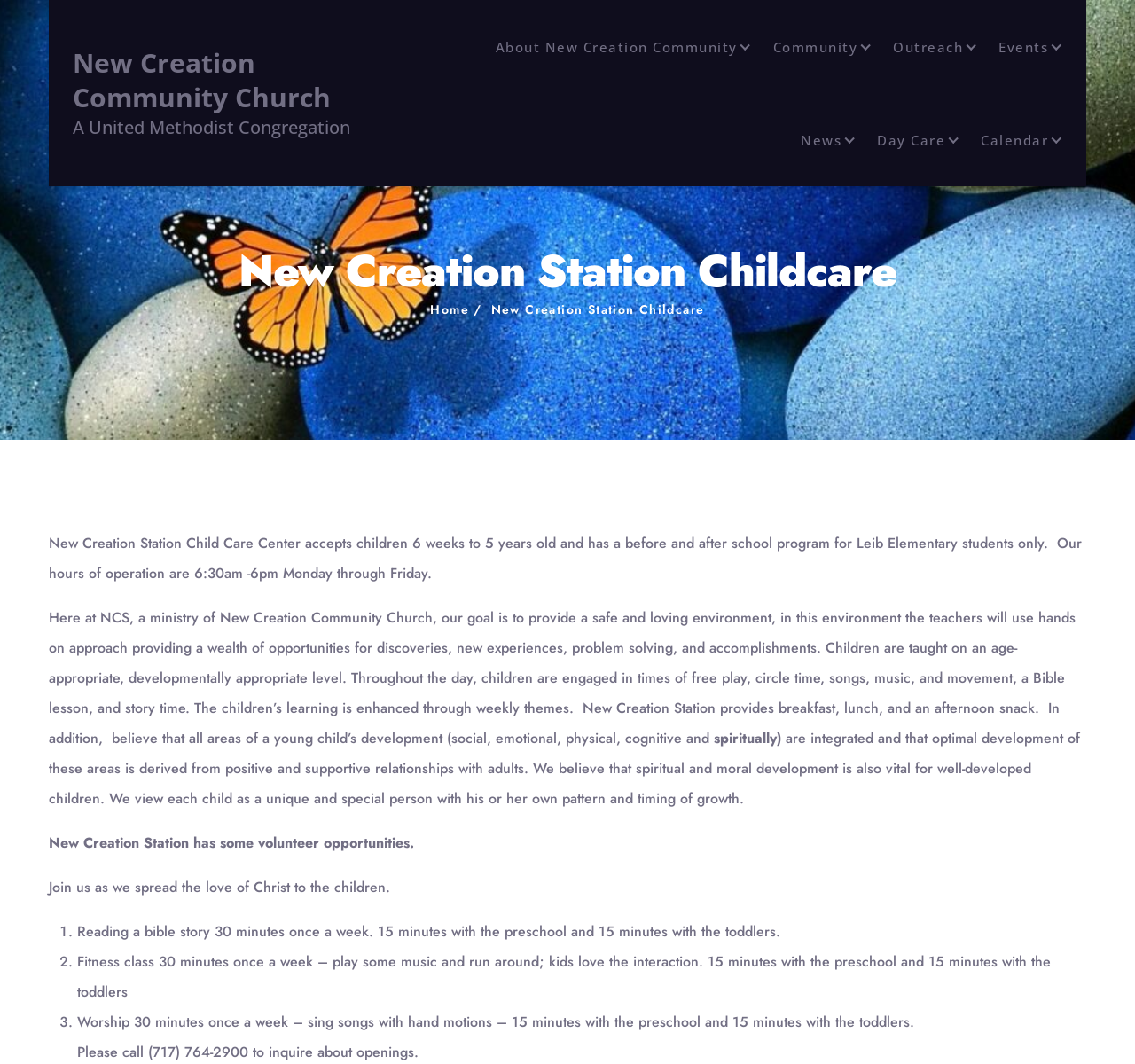Given the following UI element description: "Day Care", find the bounding box coordinates in the webpage screenshot.

[0.773, 0.121, 0.845, 0.141]